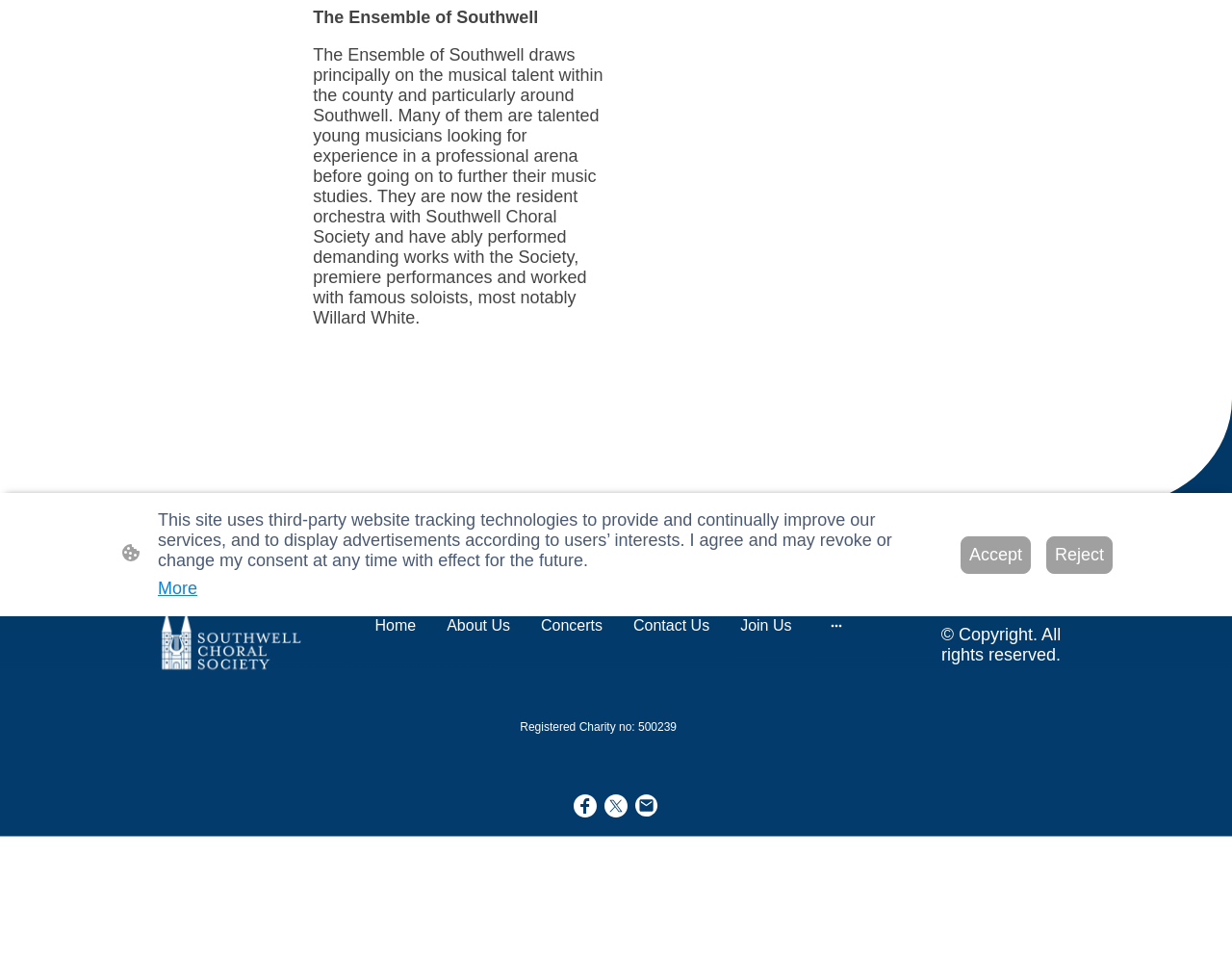Locate the UI element that matches the description About Us in the webpage screenshot. Return the bounding box coordinates in the format (top-left x, top-left y, bottom-right x, bottom-right y), with values ranging from 0 to 1.

[0.355, 0.634, 0.422, 0.669]